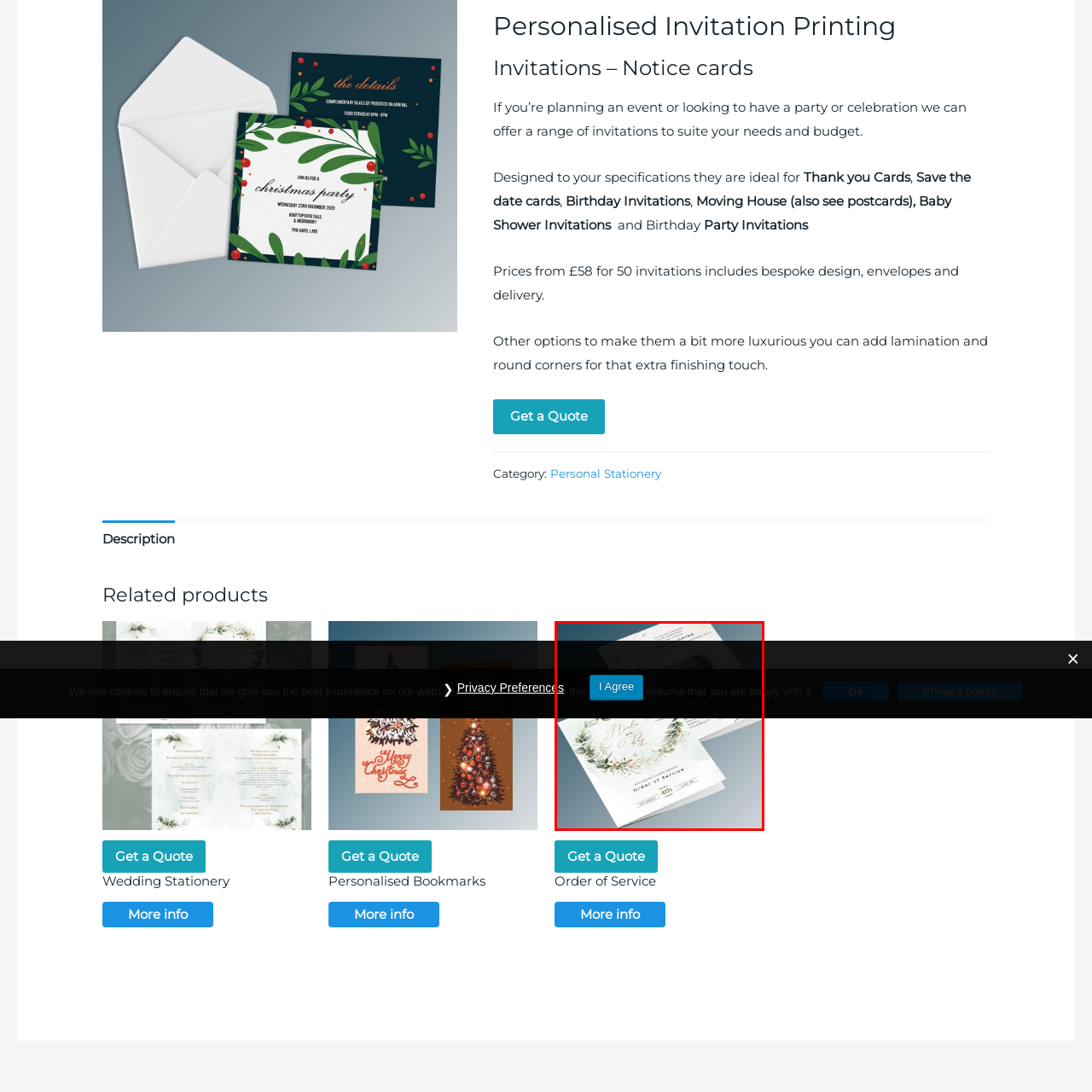Create a detailed description of the image enclosed by the red bounding box.

The image showcases an elegant Order of Service card tailored for weddings, featuring a beautiful floral wreath design. The card prominently displays the names "Nicola & Raj" in a graceful font, enhancing the overall aesthetic appeal. Below the names, details regarding the service date and location are elegantly presented. The card is designed to be both functional and decorative, making it a perfect choice for couples looking to add a personalized touch to their wedding ceremony. In addition to the card, a transparent overlay with cookie consent options is visible, indicating the website's commitment to user experience and privacy preferences.